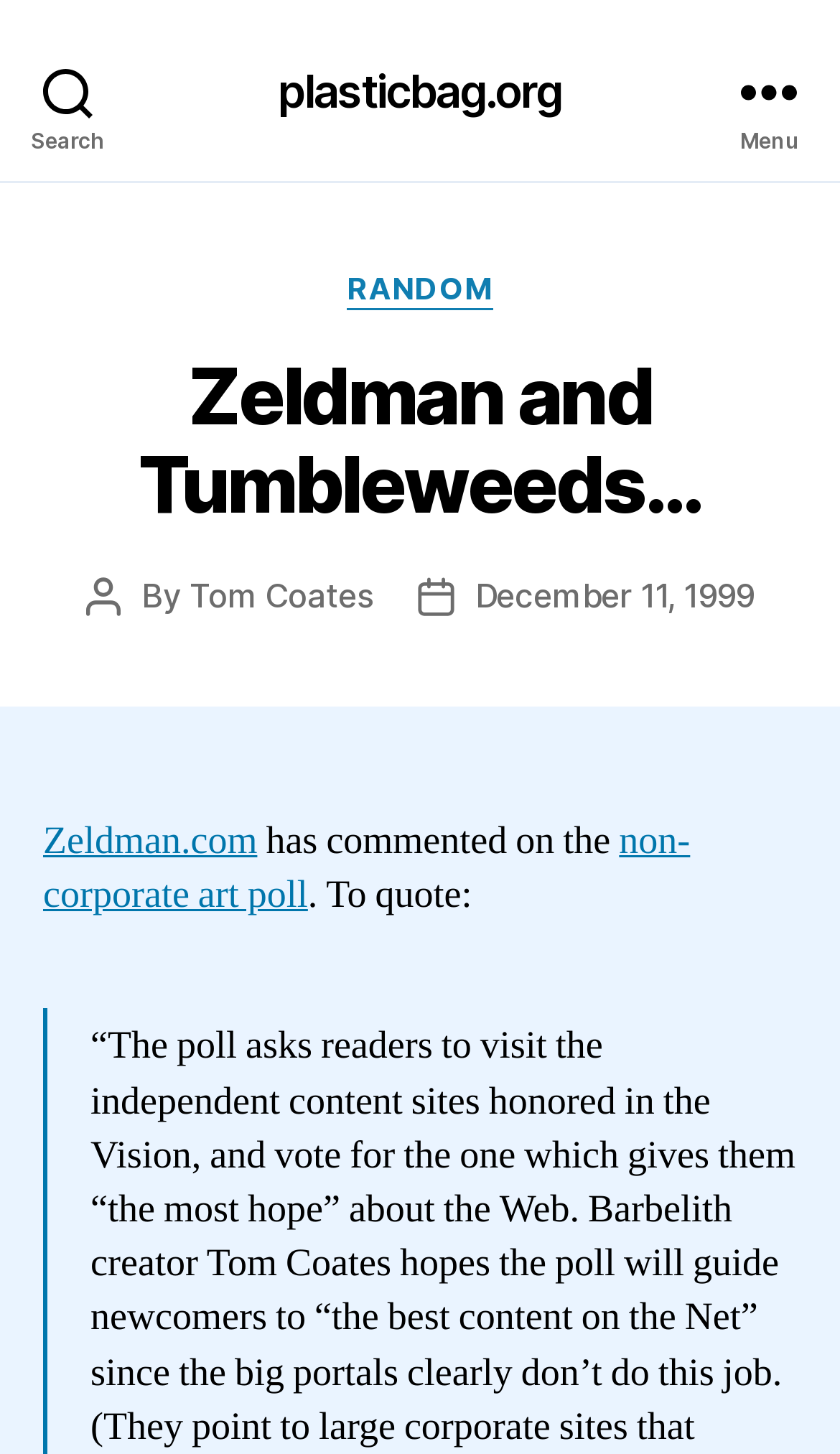What is the website linked to 'Zeldman.com'? Look at the image and give a one-word or short phrase answer.

Zeldman.com